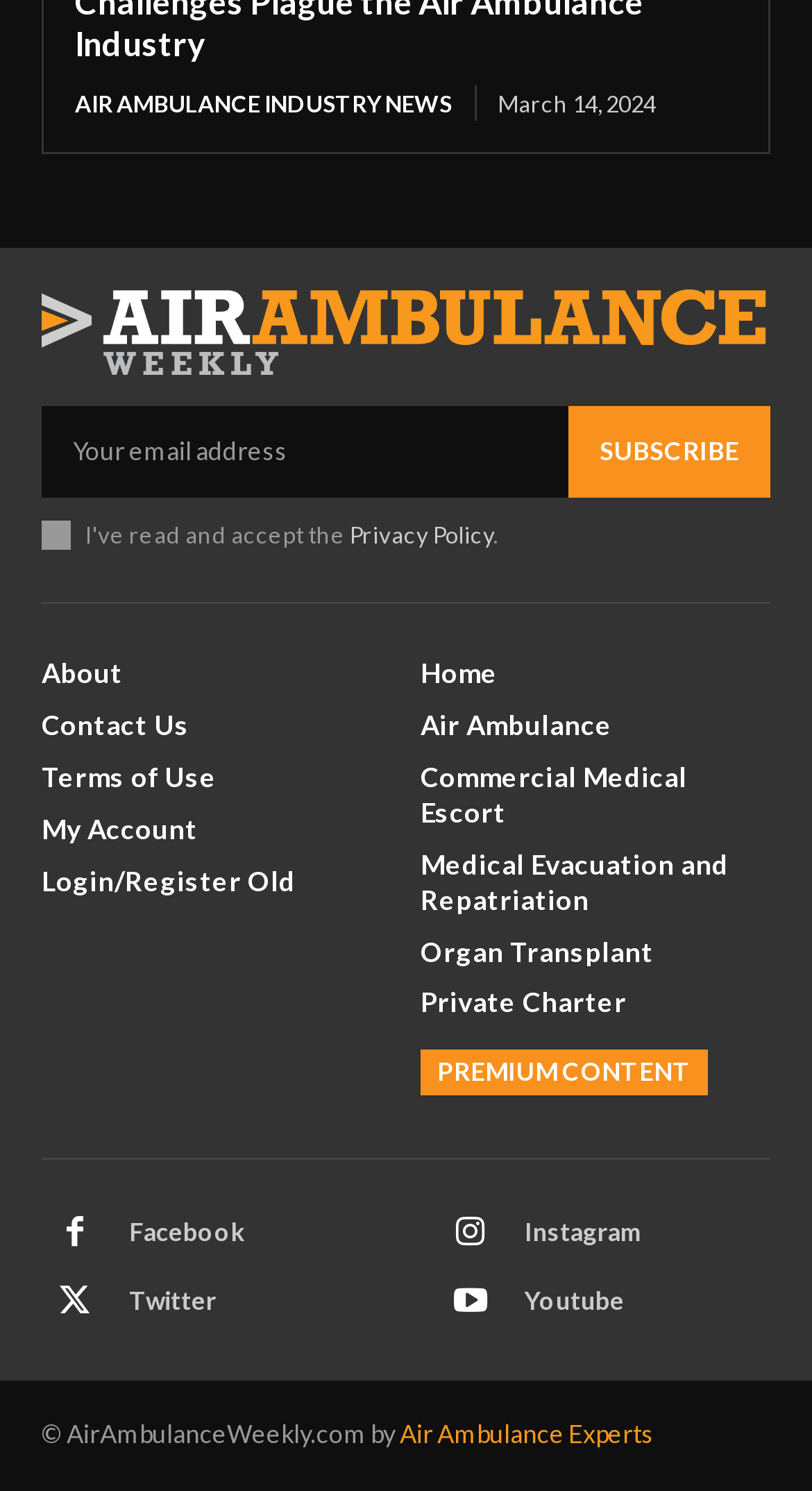How many social media links are there?
Refer to the image and provide a detailed answer to the question.

I counted the number of social media links by looking at the links with icons and text 'Facebook', 'Instagram', 'Twitter', and 'Youtube'.